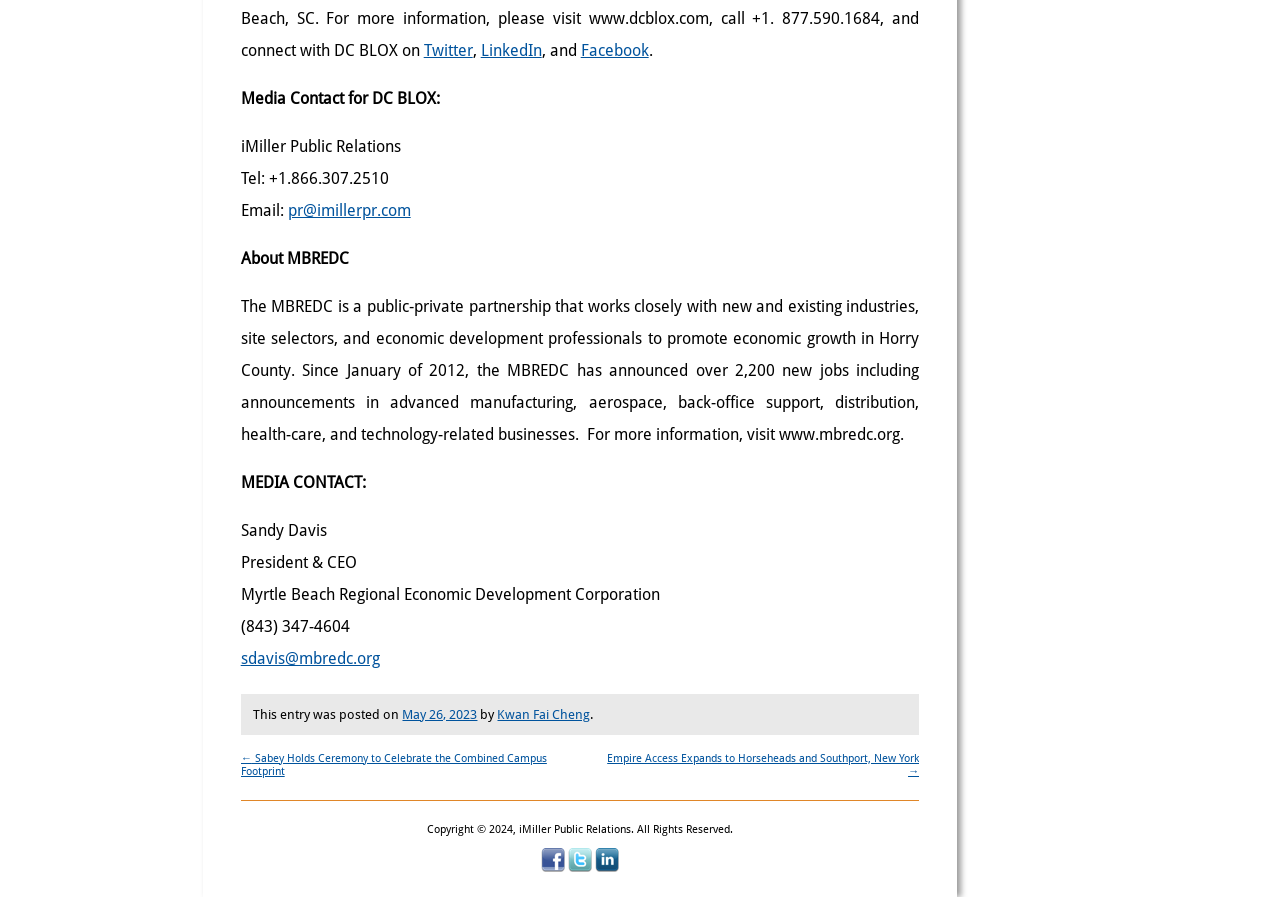Specify the bounding box coordinates for the region that must be clicked to perform the given instruction: "Visit Twitter".

[0.331, 0.046, 0.369, 0.067]